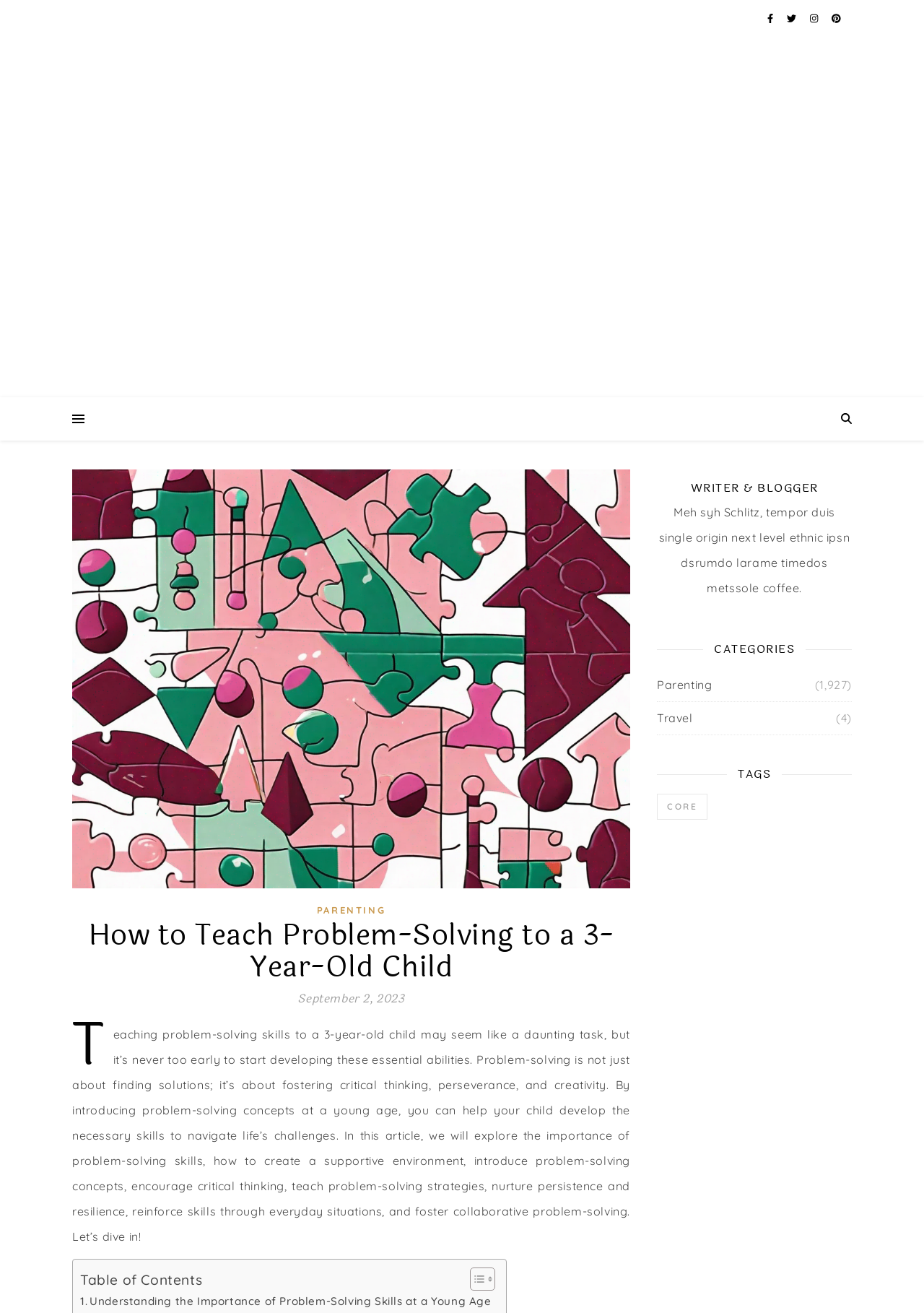Identify the main title of the webpage and generate its text content.

How to Teach Problem-Solving to a 3-Year-Old Child